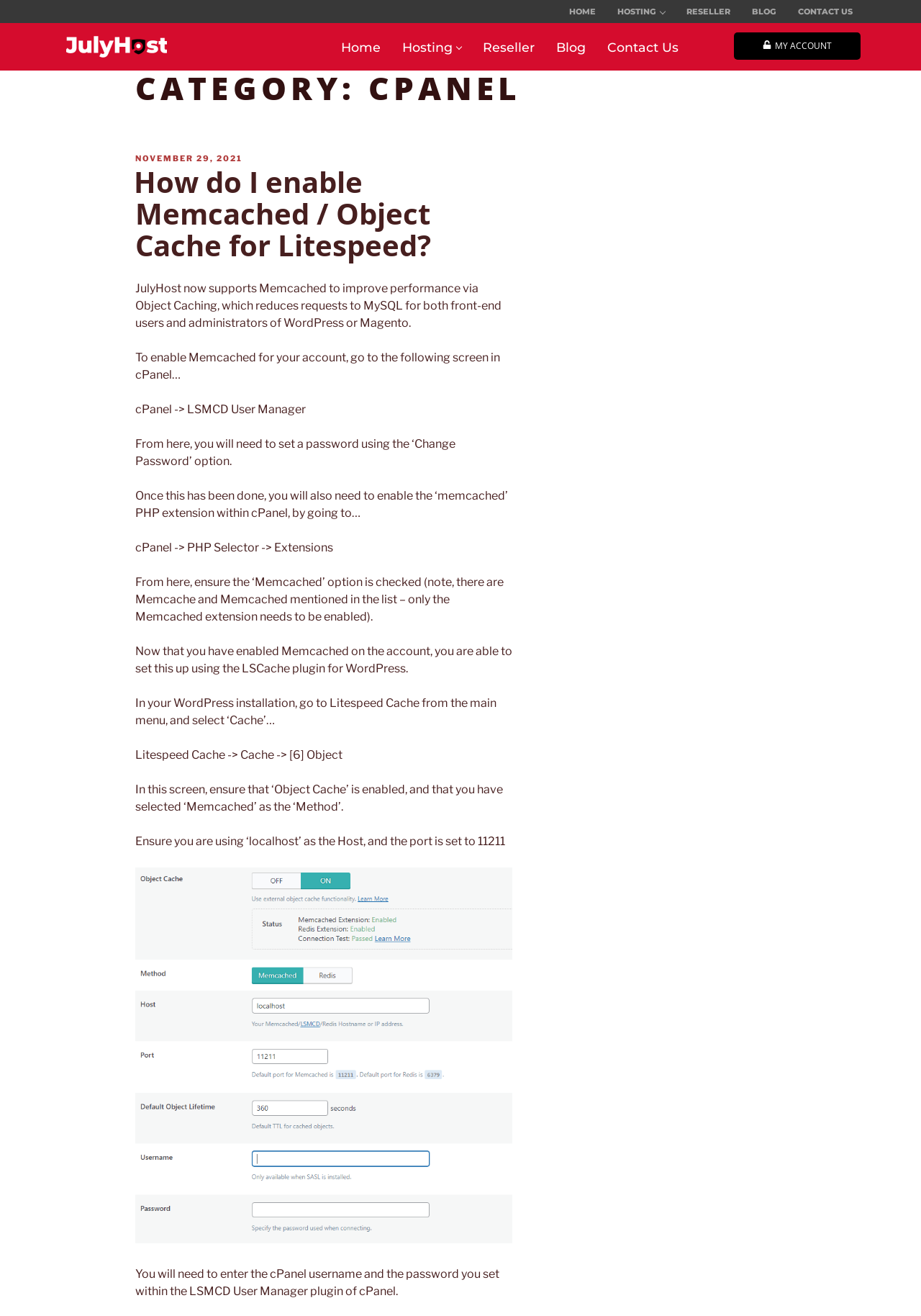Using the elements shown in the image, answer the question comprehensively: Where can you set a password for Memcached?

You can set a password for Memcached in the LSMCD User Manager plugin of cPanel, as instructed on the webpage.